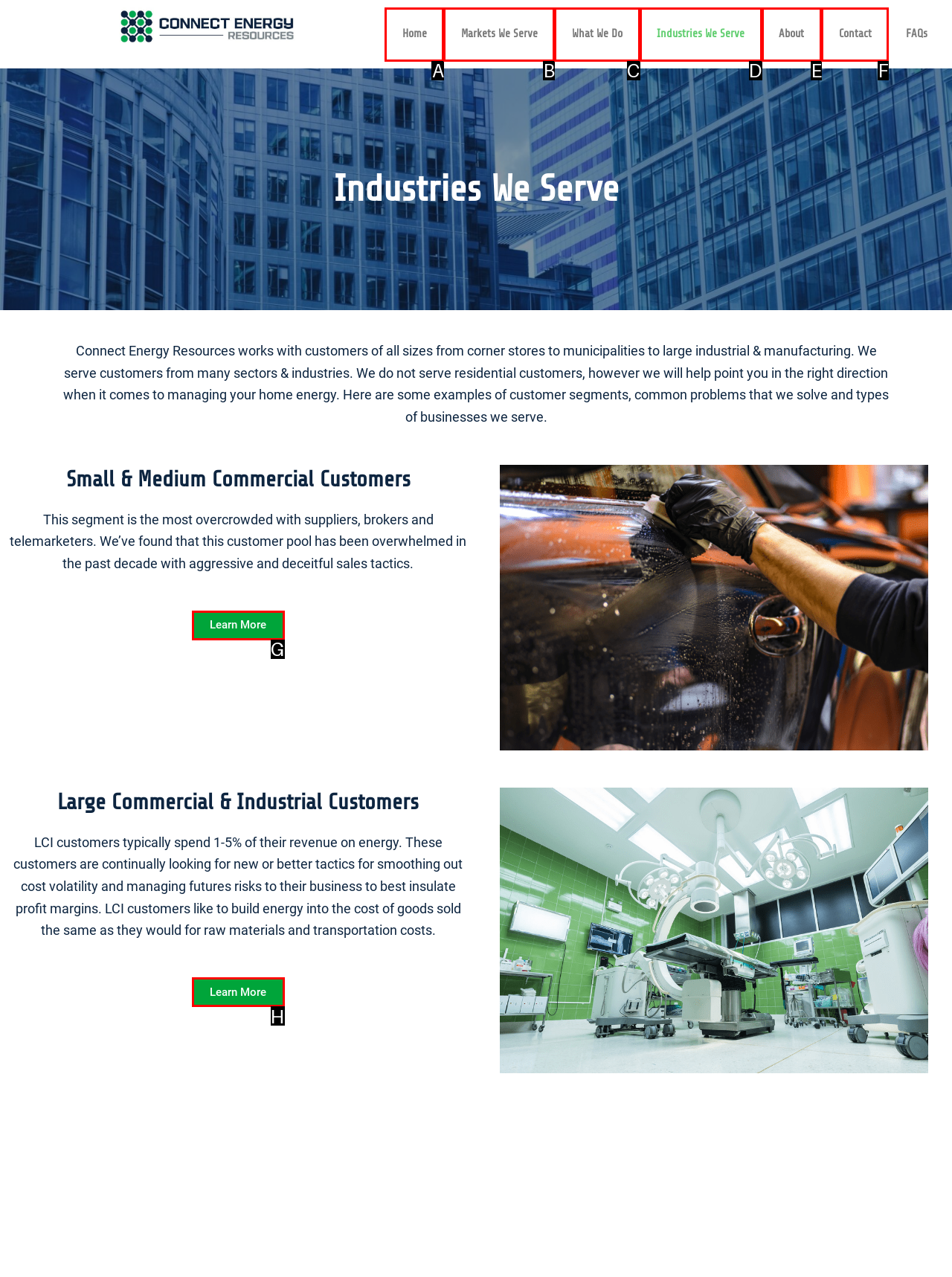Choose the option that best matches the element: logged in
Respond with the letter of the correct option.

None